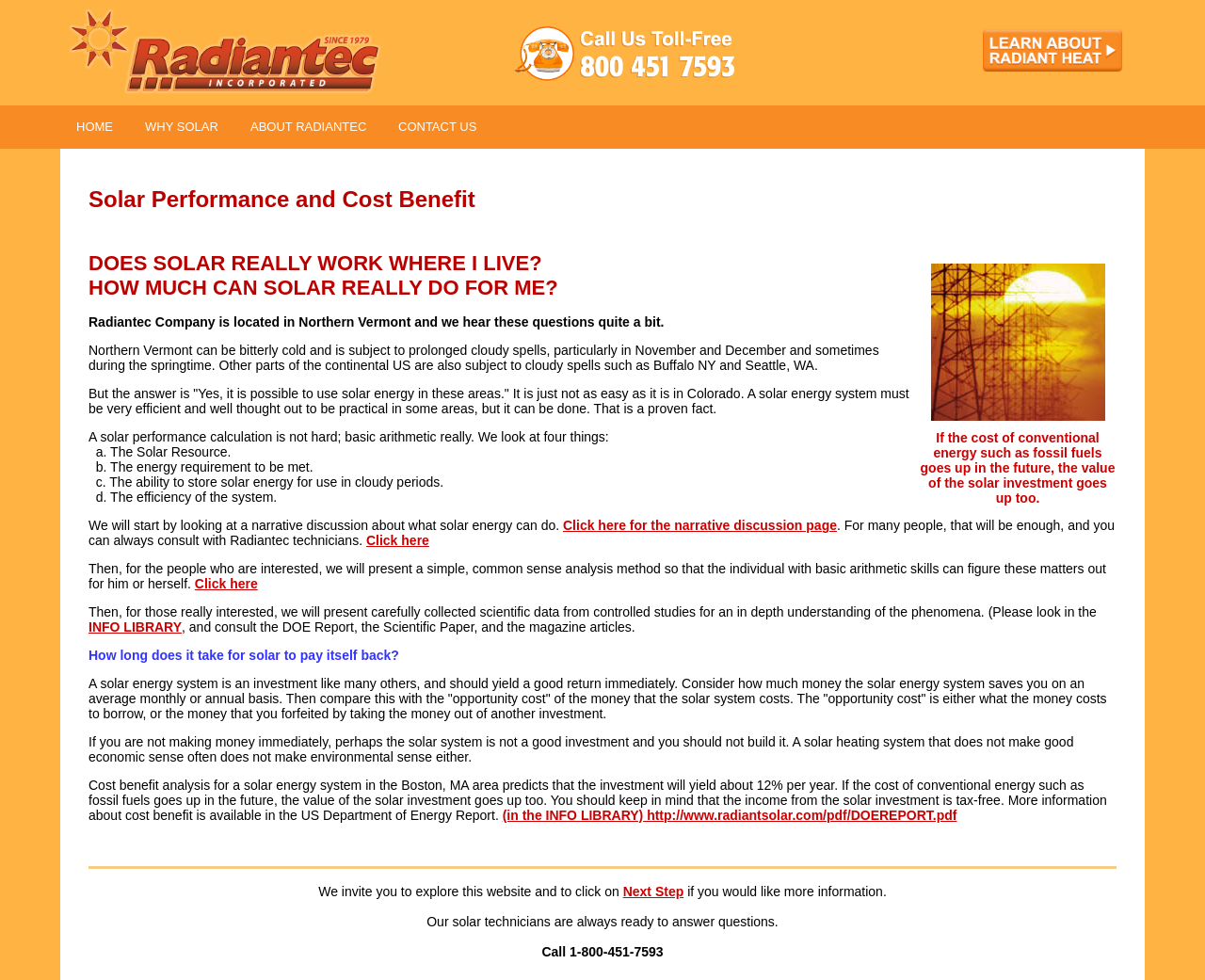Could you provide the bounding box coordinates for the portion of the screen to click to complete this instruction: "Click the 'INFO LIBRARY' link"?

[0.073, 0.632, 0.151, 0.648]